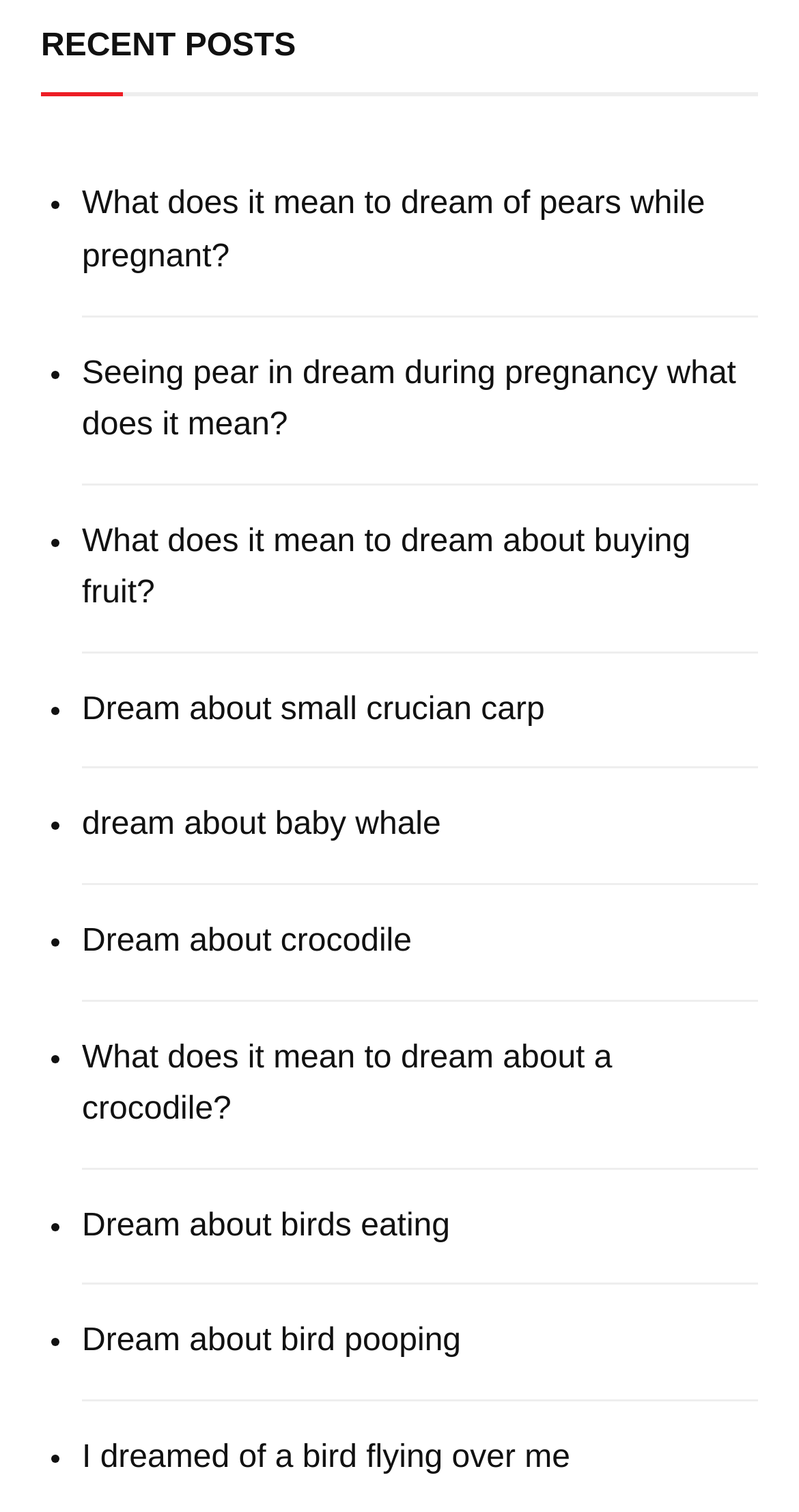Provide a brief response using a word or short phrase to this question:
How many list markers are there?

10